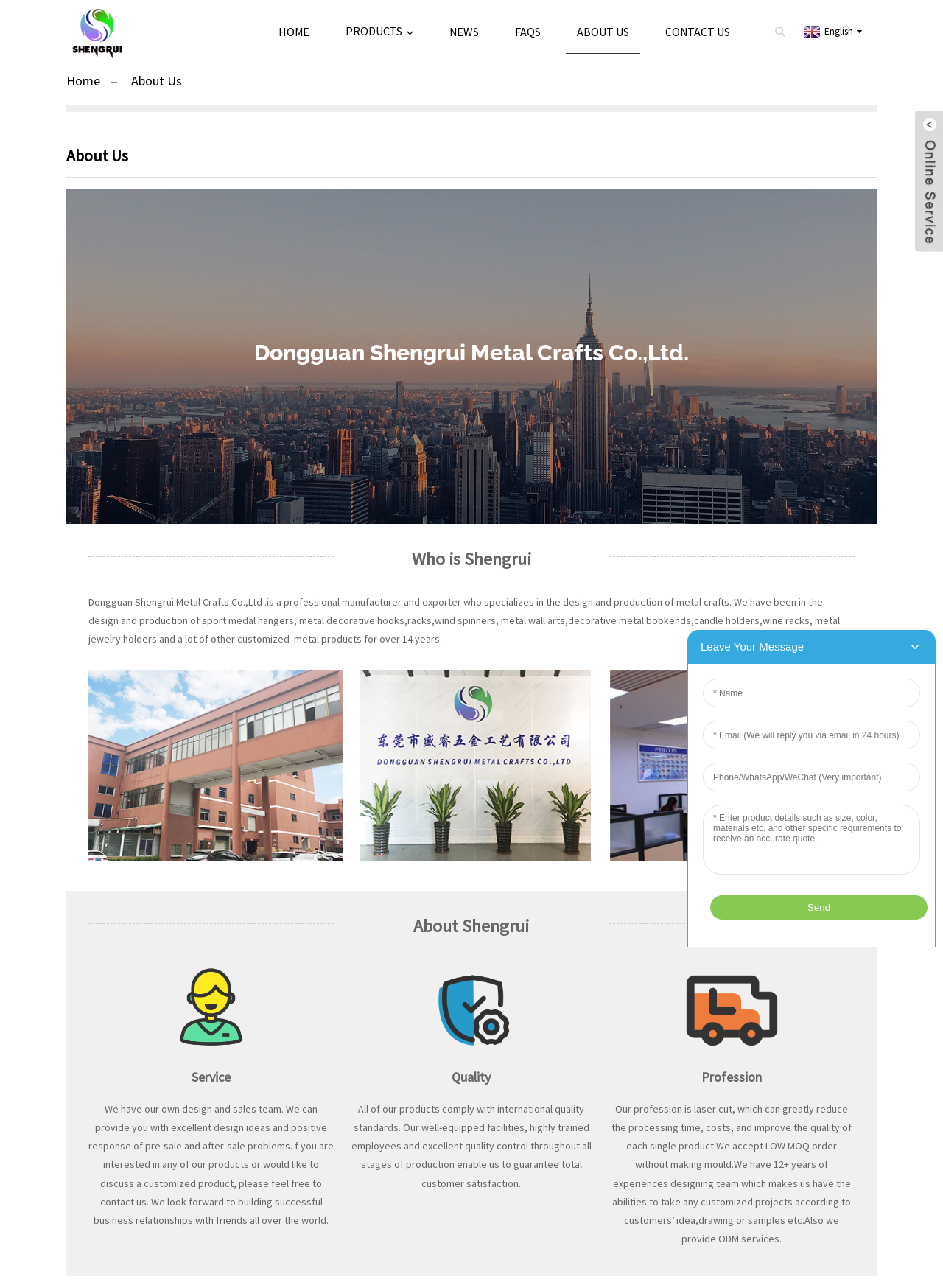Provide a short answer to the following question with just one word or phrase: What is the company's main business?

Metal crafts manufacturing